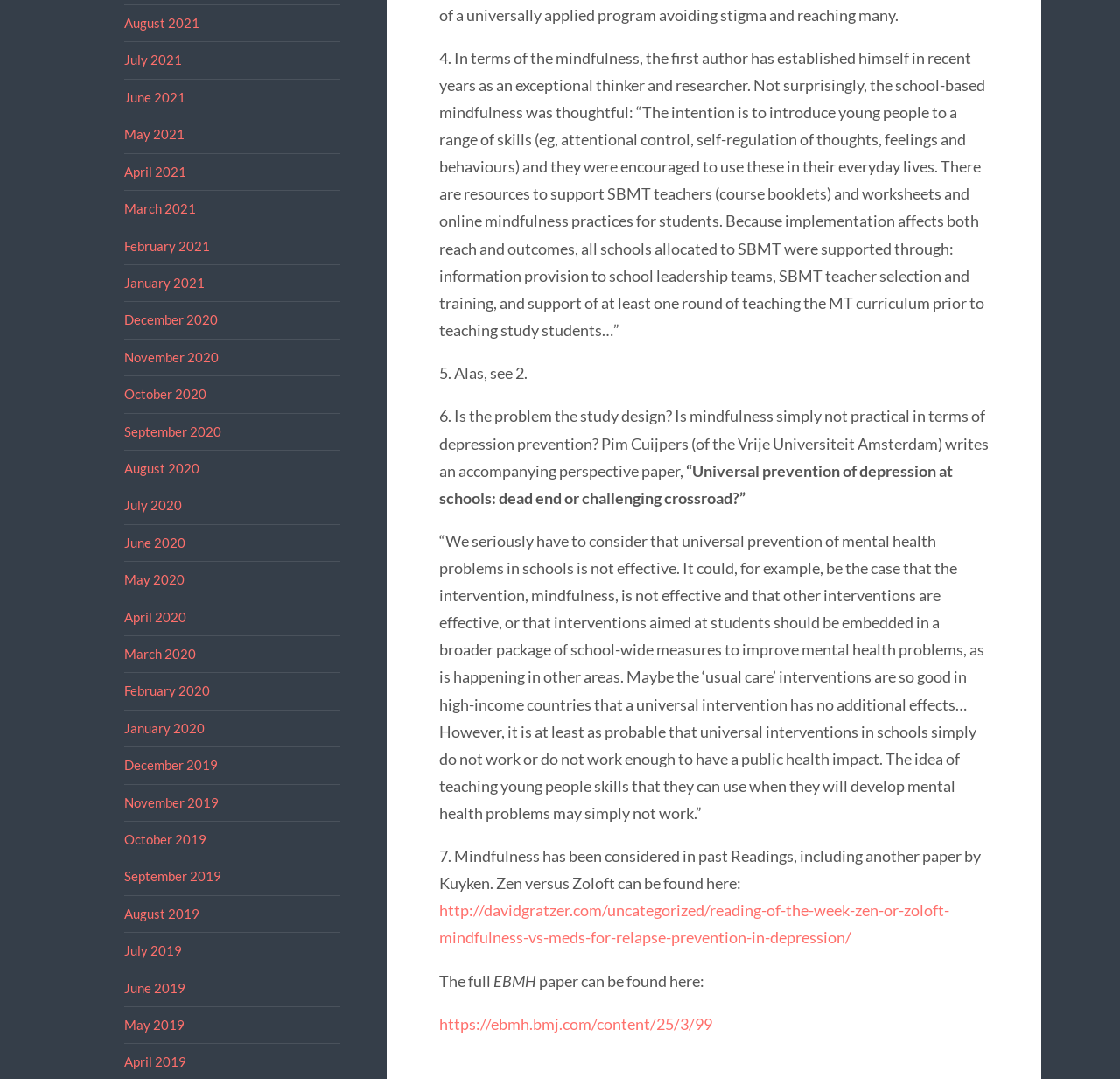Please identify the bounding box coordinates of where to click in order to follow the instruction: "View the 'NCCRM developing strategies towards Threats Of Insecurity' related story".

None